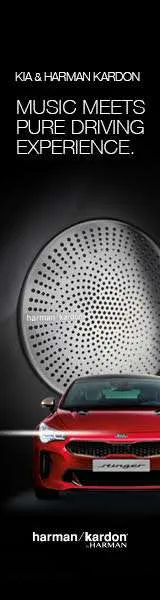Construct a detailed narrative about the image.

This promotional image features a sleek red Kia vehicle, prominently showcasing its modern design in the foreground. Behind the car, a detailed view of a Harman Kardon speaker grille captures attention, highlighting the partnership between Kia and Harman Kardon. The bold caption reads, “MUSIC MEETS PURE DRIVING EXPERIENCE,” emphasizing the integration of high-quality audio within the driving experience. The branding at the top indicates the collaboration between Kia and Harman Kardon, suggesting a focus on enhancing the sensory aspects of driving through premium sound.